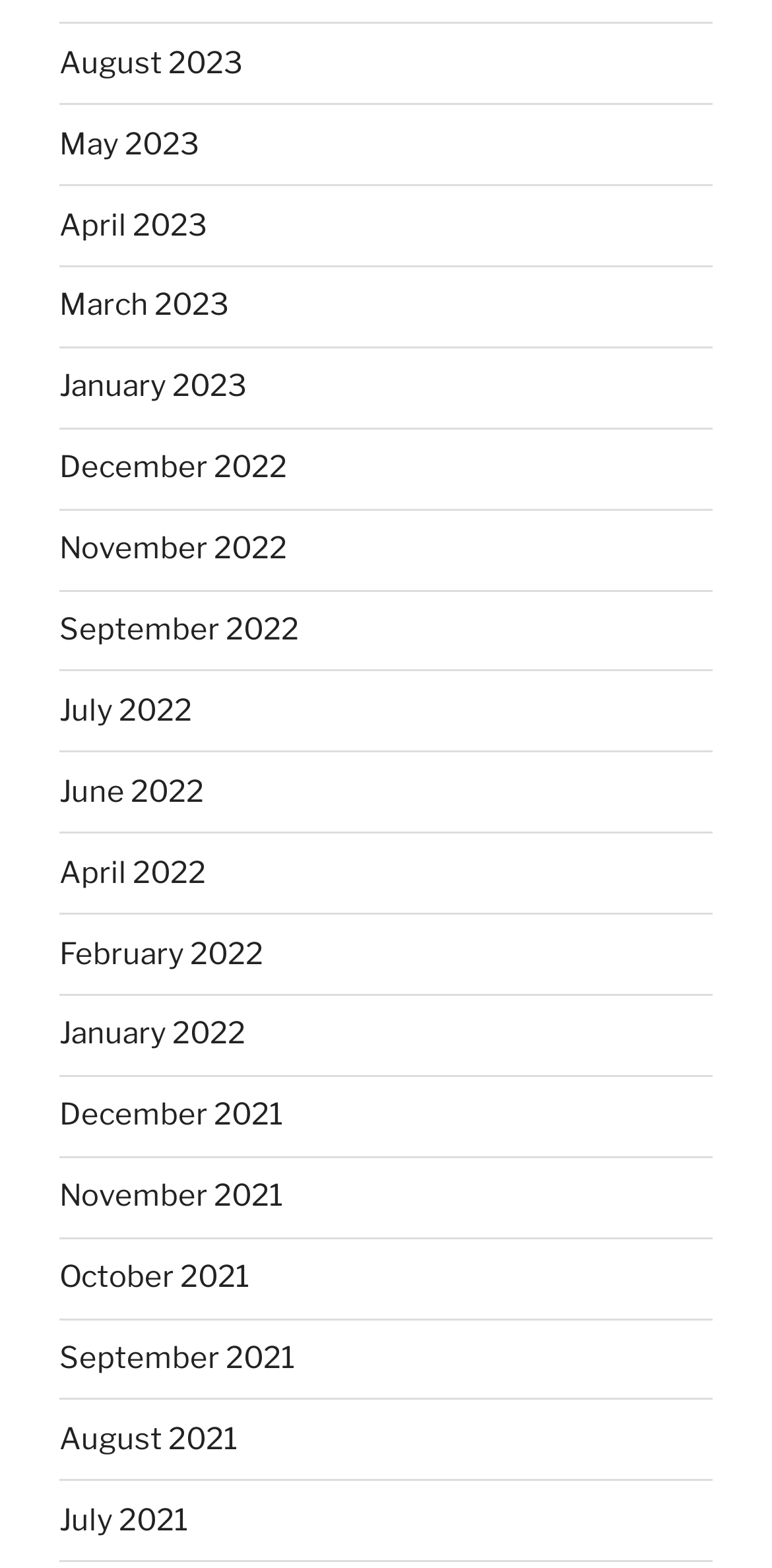Identify the bounding box coordinates of the clickable region necessary to fulfill the following instruction: "go to May 2023". The bounding box coordinates should be four float numbers between 0 and 1, i.e., [left, top, right, bottom].

[0.077, 0.08, 0.259, 0.103]